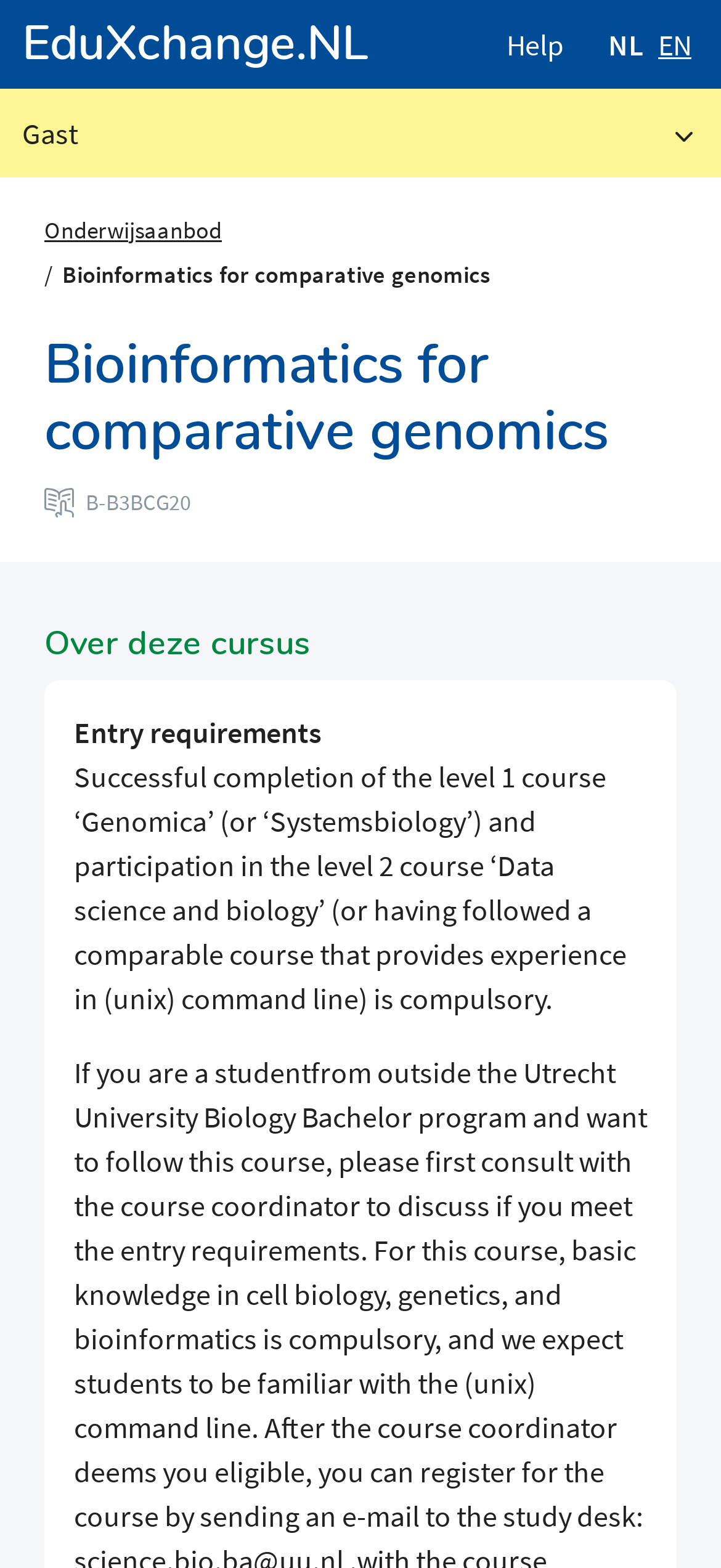What is the title of the course?
Examine the screenshot and reply with a single word or phrase.

Bioinformatics for comparative genomics